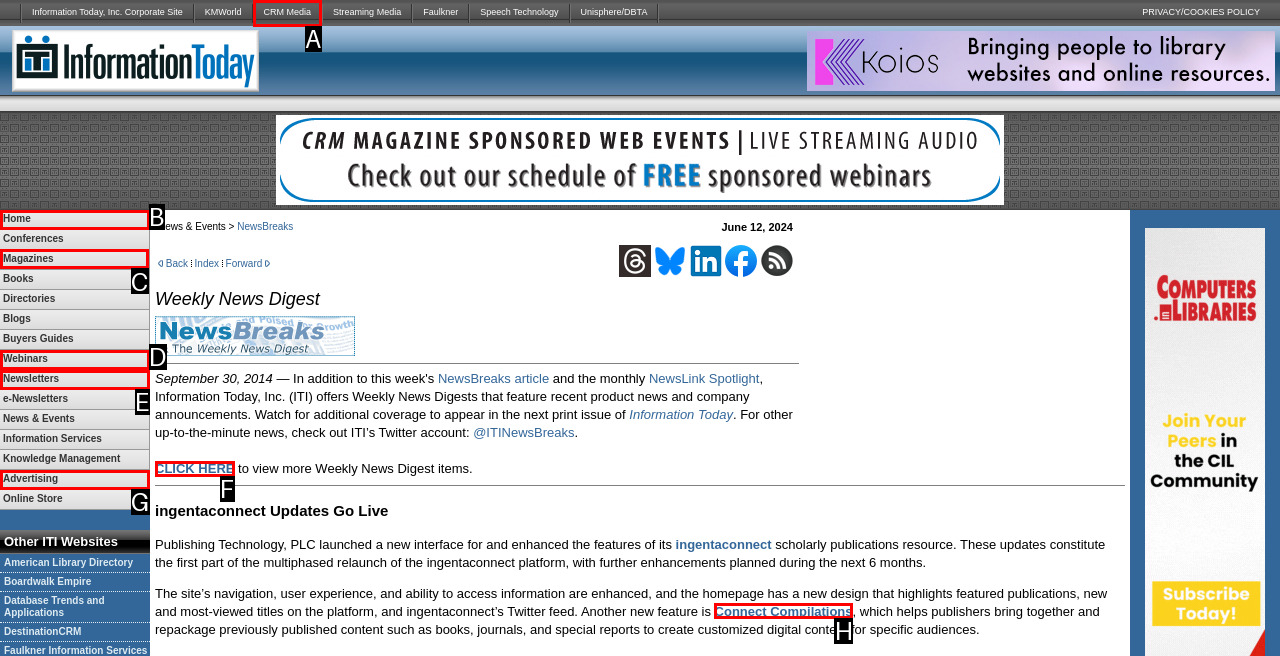To complete the task: Browse Magazines, which option should I click? Answer with the appropriate letter from the provided choices.

C